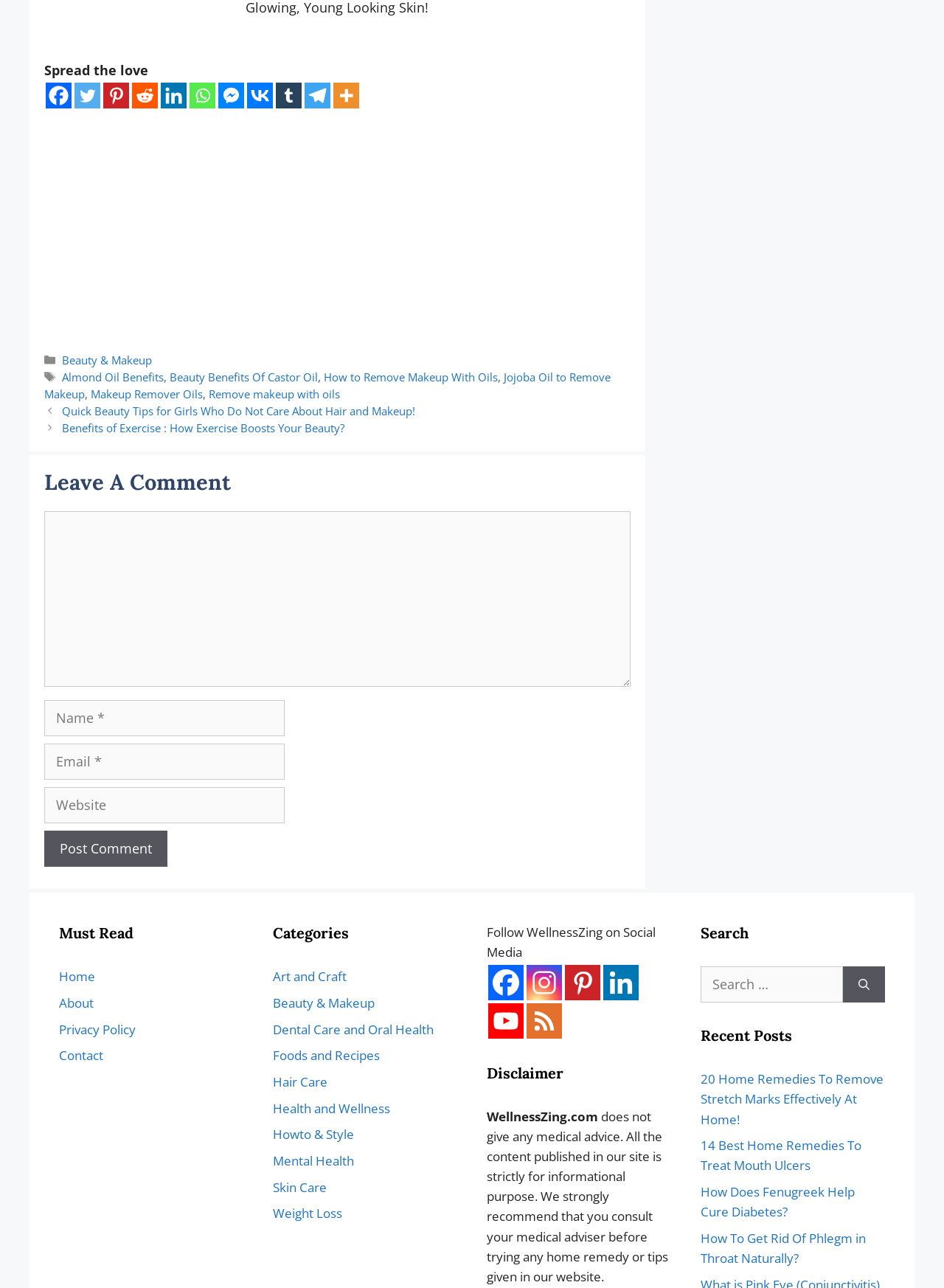What is the purpose of the comment section?
Craft a detailed and extensive response to the question.

The comment section is provided at the bottom of the webpage, which includes a text box to enter the comment, and fields to enter the name, email, and website. This suggests that the purpose of the comment section is to allow users to leave a comment on the webpage.